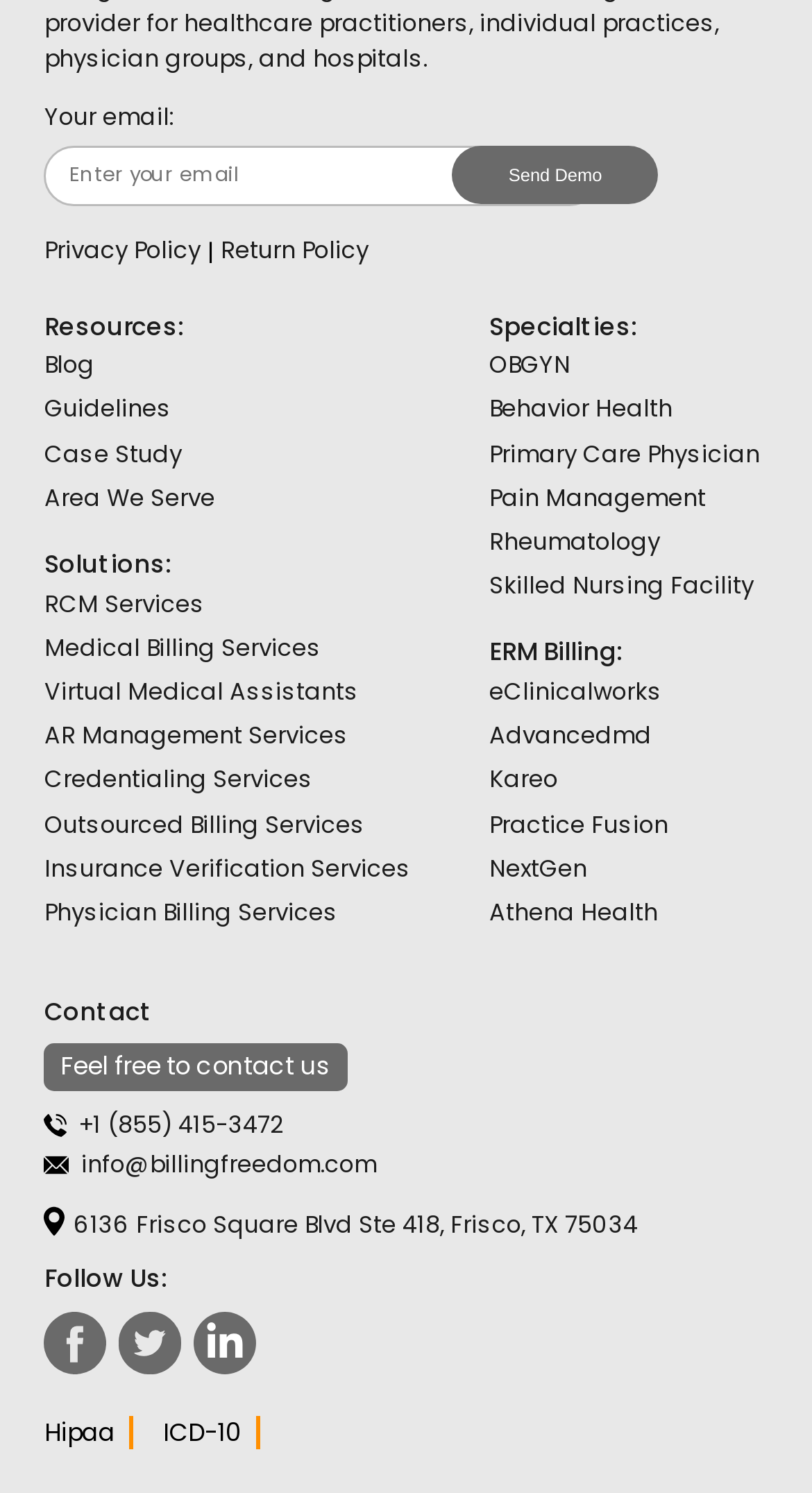What is the purpose of the 'Send Demo' button?
Based on the image, provide your answer in one word or phrase.

To send a demo